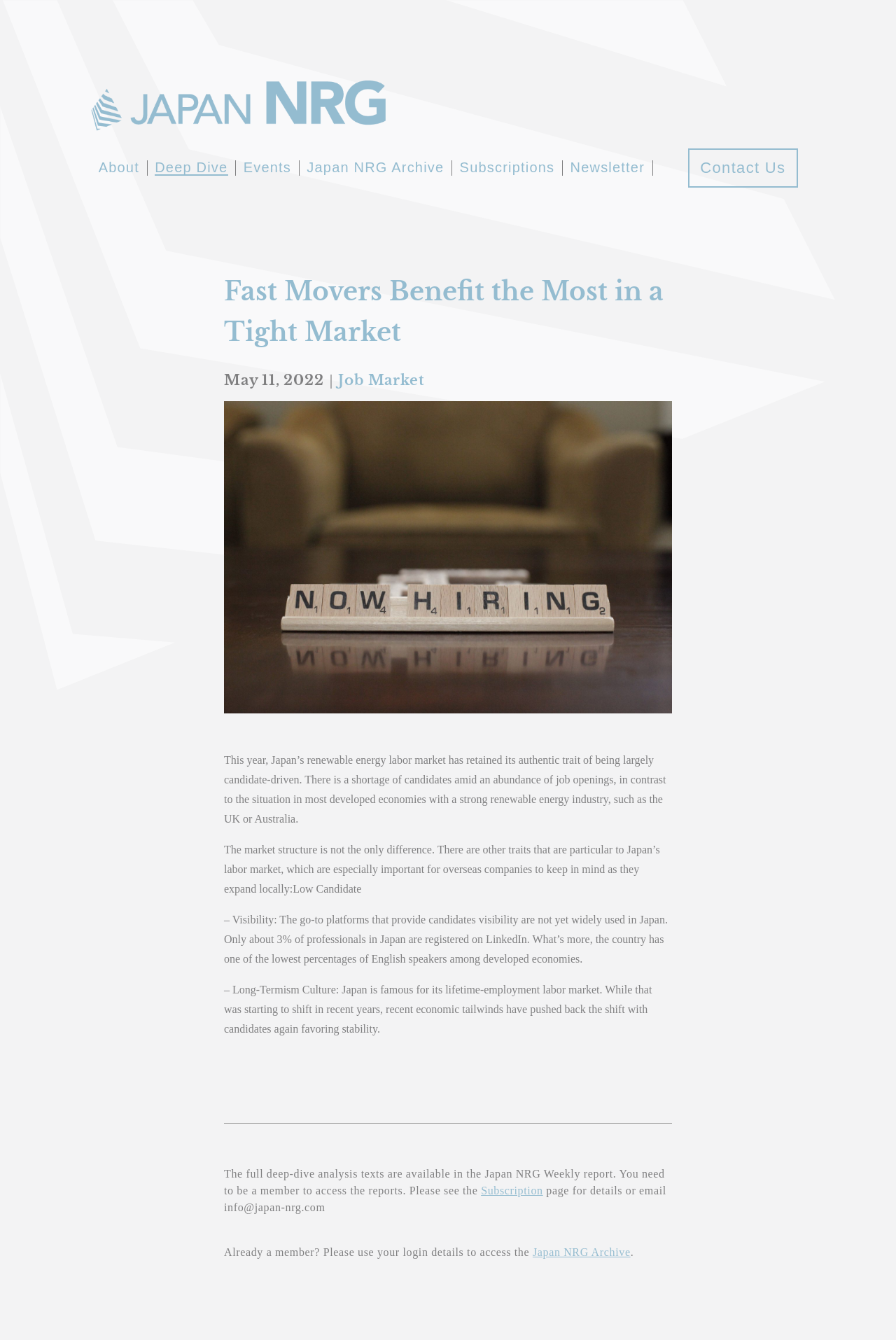What is the percentage of professionals in Japan registered on LinkedIn?
Please respond to the question with a detailed and thorough explanation.

I found this information in the static text element that mentions the low visibility of candidates in Japan, specifically the sentence that states 'Only about 3% of professionals in Japan are registered on LinkedIn.'